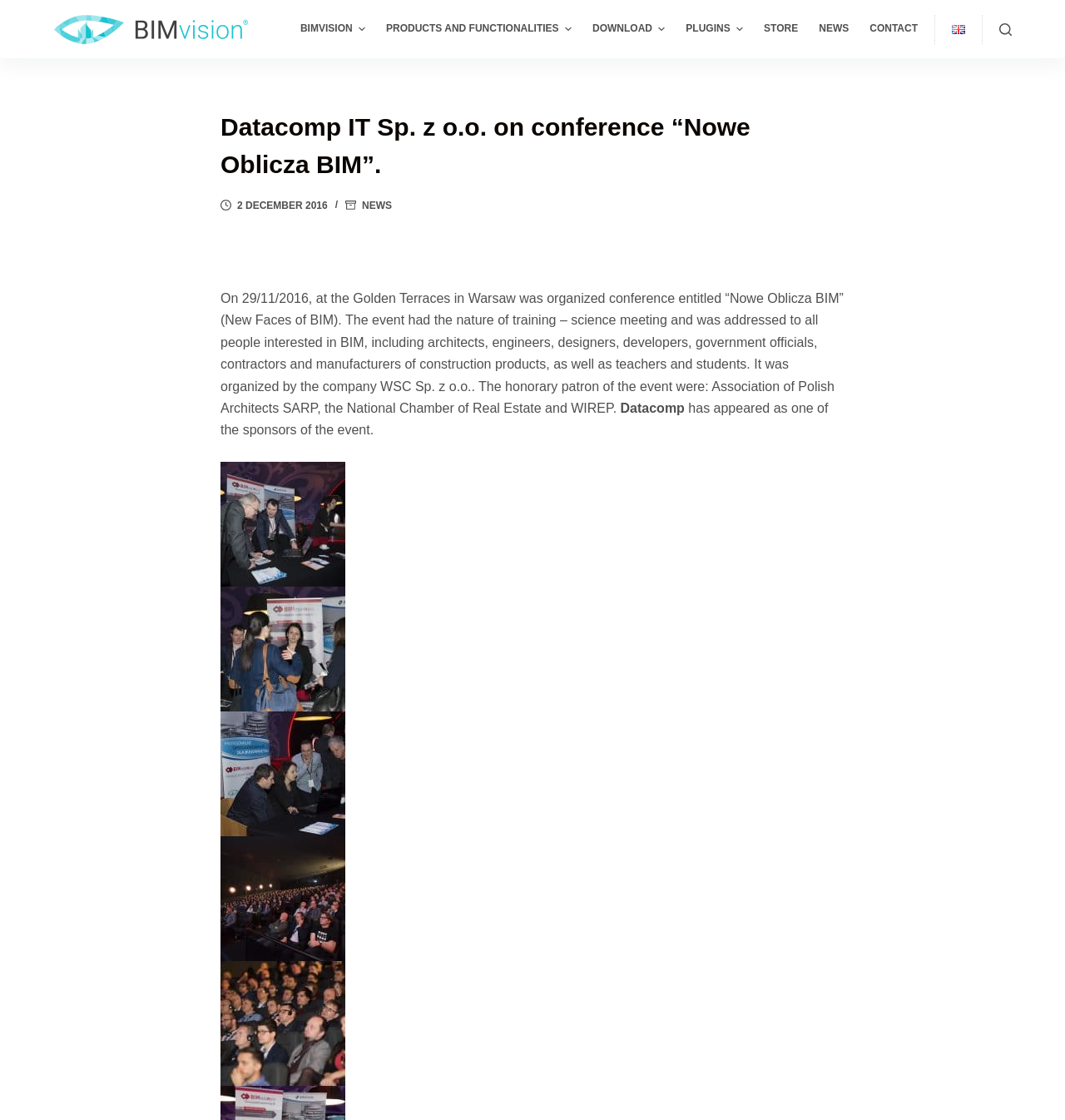Create a detailed description of the webpage's content and layout.

The webpage is about Datacomp IT Sp. z o.o.'s participation in a conference called "Nowe Oblicza BIM". At the top left corner, there is a link to skip to the content. Next to it, there is a logo of BIMvision. 

On the top navigation bar, there are several menu items, including "BIMVISION", "PRODUCTS AND FUNCTIONALITIES", "DOWNLOAD", "PLUGINS", "STORE", "NEWS", and "CONTACT". Each menu item has a corresponding icon. 

On the top right corner, there is a language selection option, which is currently set to "English". Next to it, there is a search button.

Below the navigation bar, there is a header section that displays the title of the webpage, "Datacomp IT Sp. z o.o. on conference “Nowe Oblicza BIM”.". The title is accompanied by an image and a timestamp, "2 DECEMBER 2016". 

The main content of the webpage is a news article that describes the conference "Nowe Oblicza BIM" and Datacomp's participation as one of the sponsors. The article is divided into several paragraphs and includes five images.